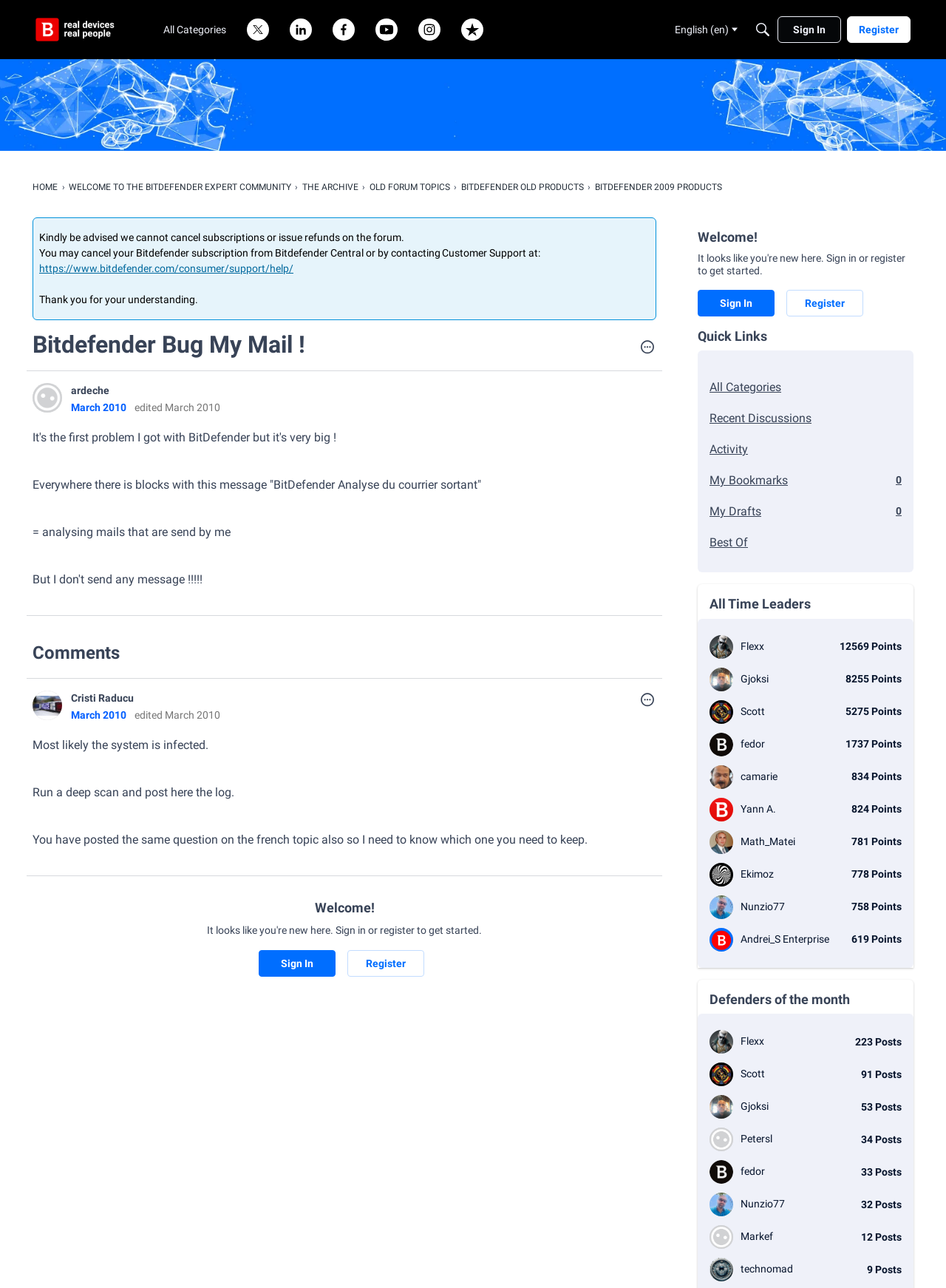Extract the primary heading text from the webpage.

Bitdefender 2009 products